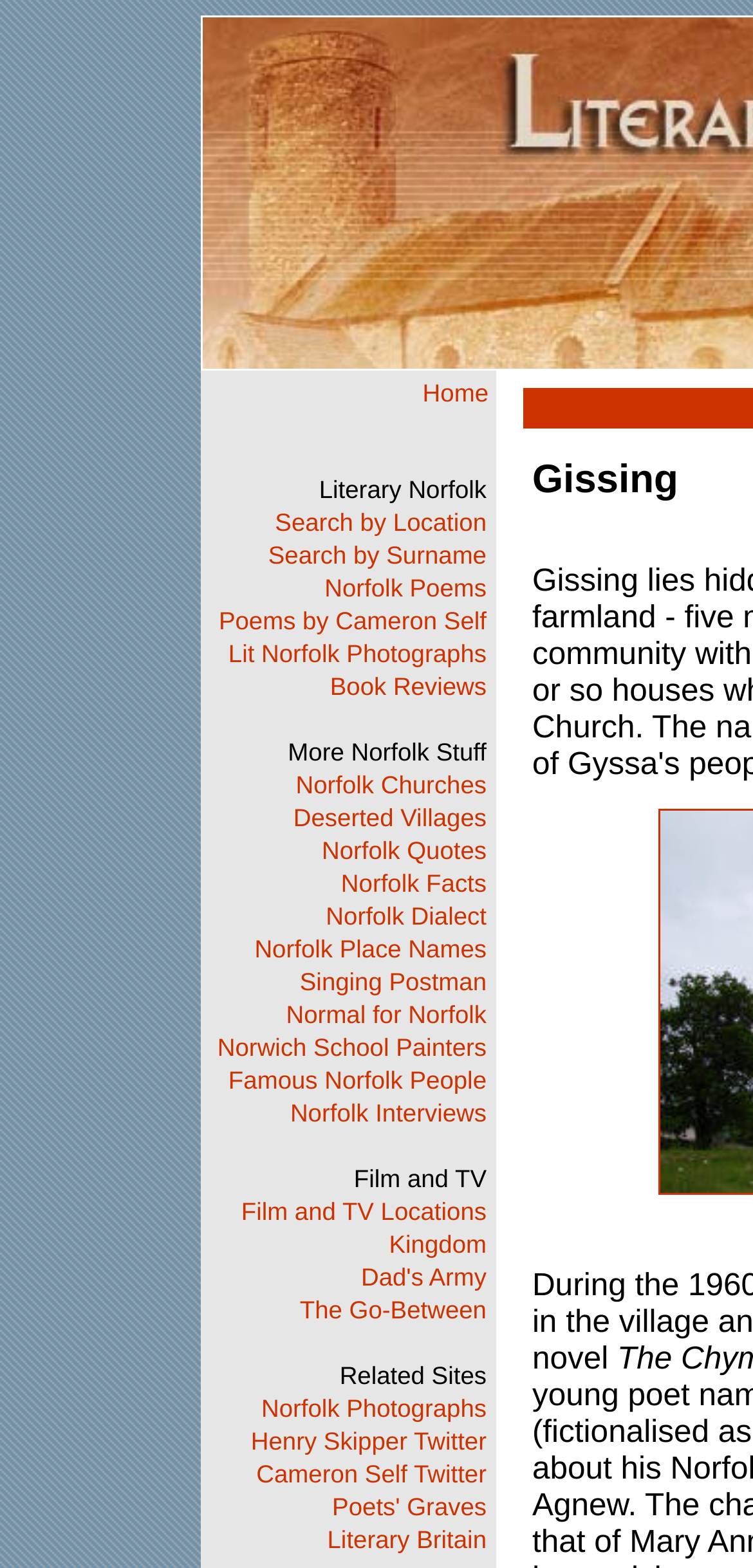Detail the features and information presented on the webpage.

This webpage is dedicated to exploring Norfolk's literary landmarks, filming locations, and cultural heritage. At the top, there is a navigation menu with a "Home" link. Below the menu, there is a grid of rows, each containing a link to a specific topic or location.

The first row contains a link to "Literary Norfolk", followed by "Search by Location" and "Search by Surname" in the next two rows. The subsequent rows feature links to various topics, including "Norfolk Poems", "Poems by Cameron Self", "Lit Norfolk Photographs", "Book Reviews", and more.

The links are organized in a vertical list, with each row slightly indented from the previous one. The links themselves are centered within their respective rows. There are a total of 25 links, each leading to a different page or section within the website.

Some of the links are related to literature, such as "Norfolk Poems" and "Book Reviews", while others focus on filming locations, like "Film and TV Locations" and specific TV shows or movies, such as "Kingdom" and "Dad's Army". Additionally, there are links to pages about Norfolk's history, culture, and people, including "Norfolk Churches", "Deserted Villages", and "Famous Norfolk People".

Overall, the webpage appears to be a comprehensive resource for anyone interested in exploring Norfolk's rich cultural heritage and literary history.